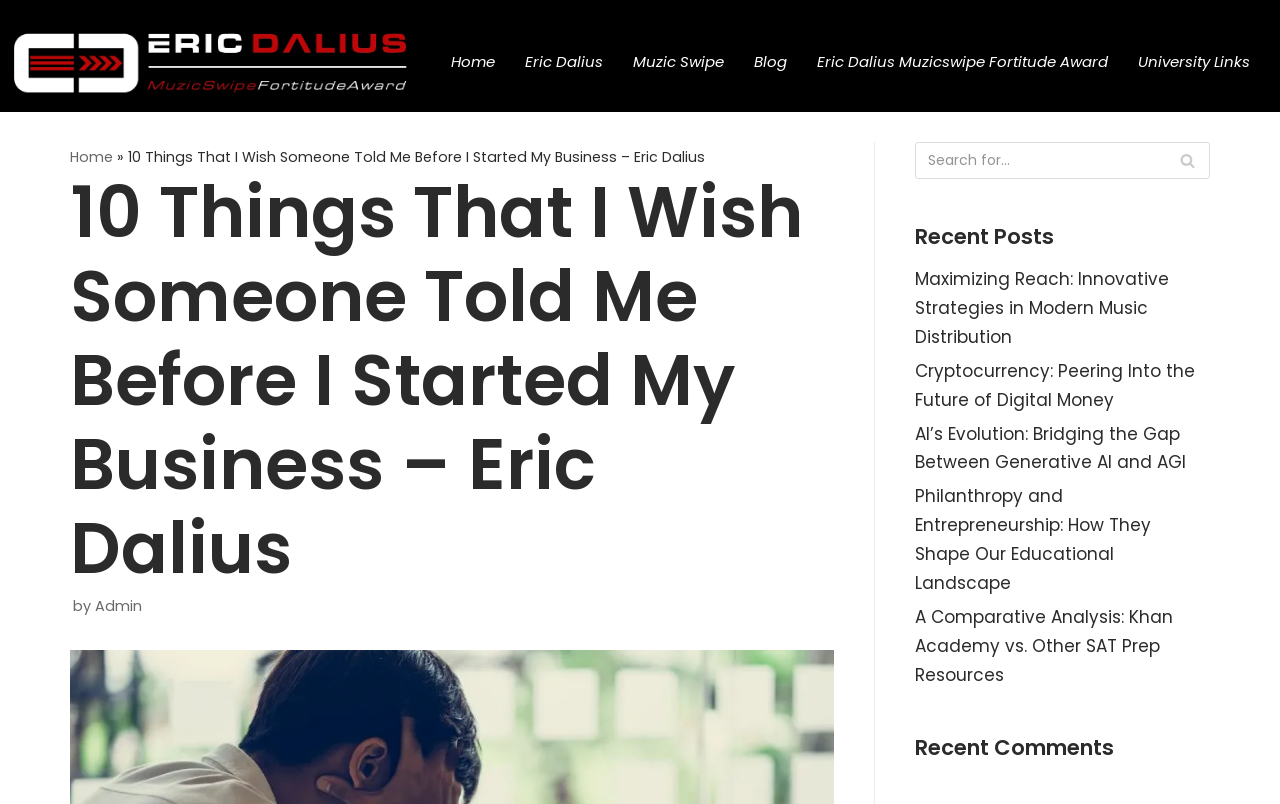Identify the bounding box coordinates of the area that should be clicked in order to complete the given instruction: "Click on the 'Home' link". The bounding box coordinates should be four float numbers between 0 and 1, i.e., [left, top, right, bottom].

[0.34, 0.027, 0.398, 0.127]